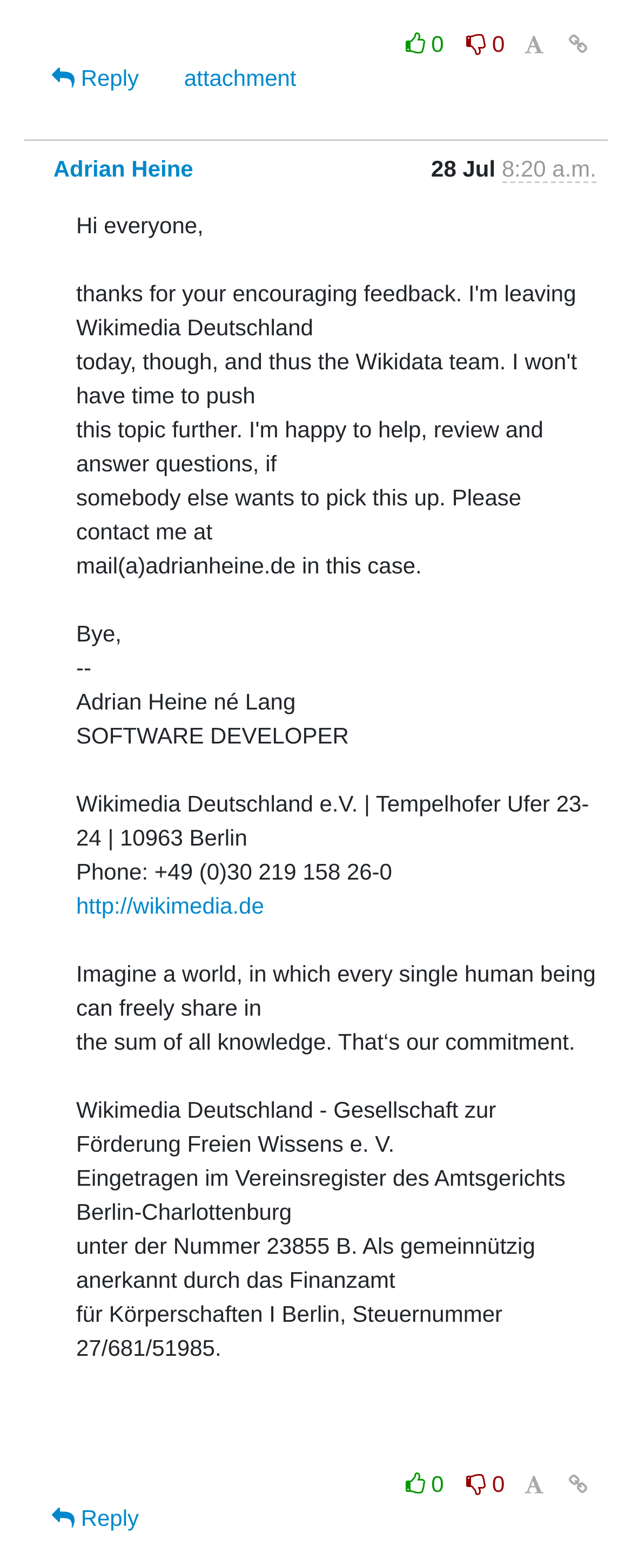Who is the sender of the message?
Refer to the screenshot and deliver a thorough answer to the question presented.

The sender of the message can be found in the LayoutTable element, which contains the sender's name 'Adrian Heine' as a link.